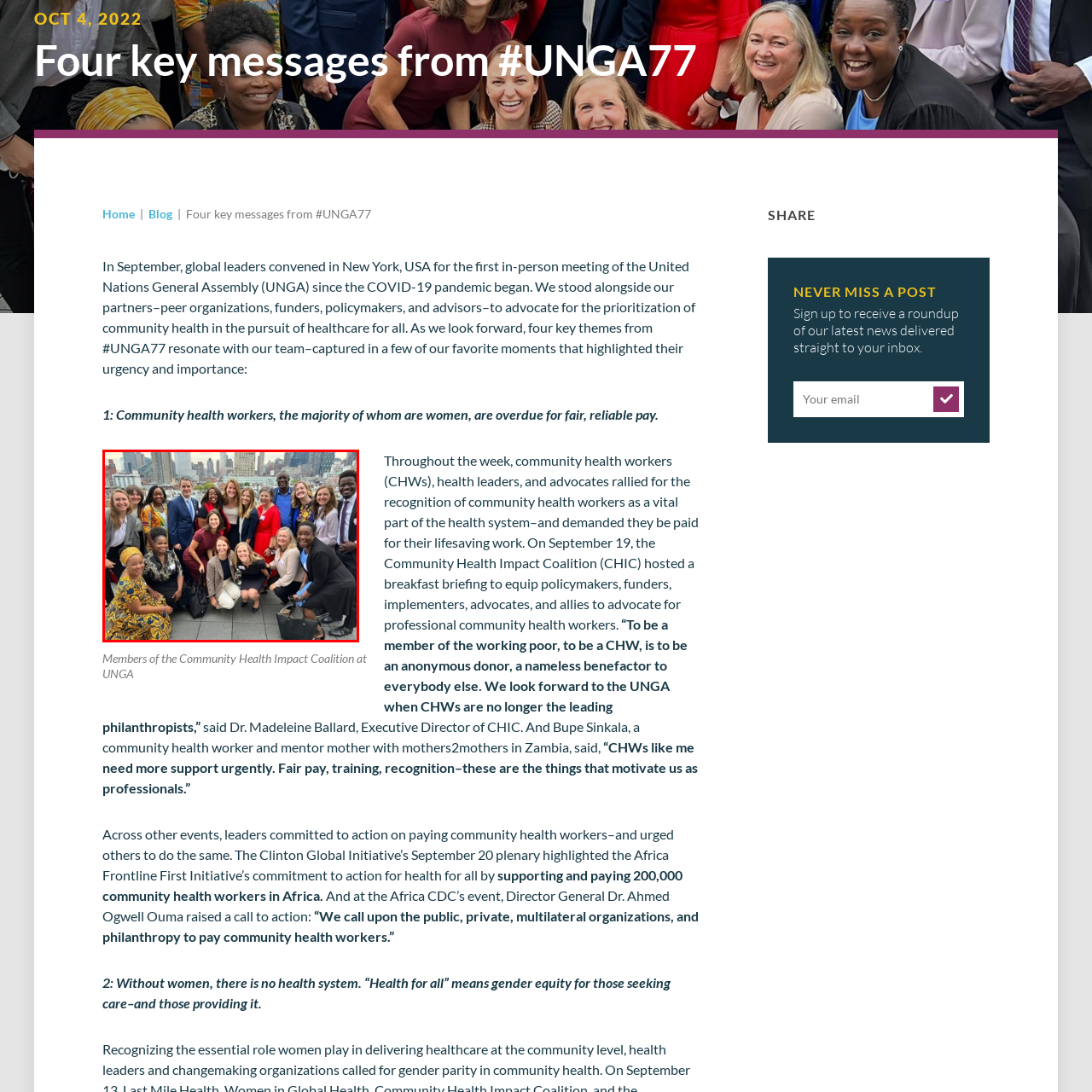Focus on the portion of the image highlighted in red and deliver a detailed explanation for the following question: What is the primary goal of the Community Health Impact Coalition?

The primary goal of the Community Health Impact Coalition can be deduced from the caption, which states that the individuals gathered are advocating for fair recognition and compensation for community health workers, particularly women.